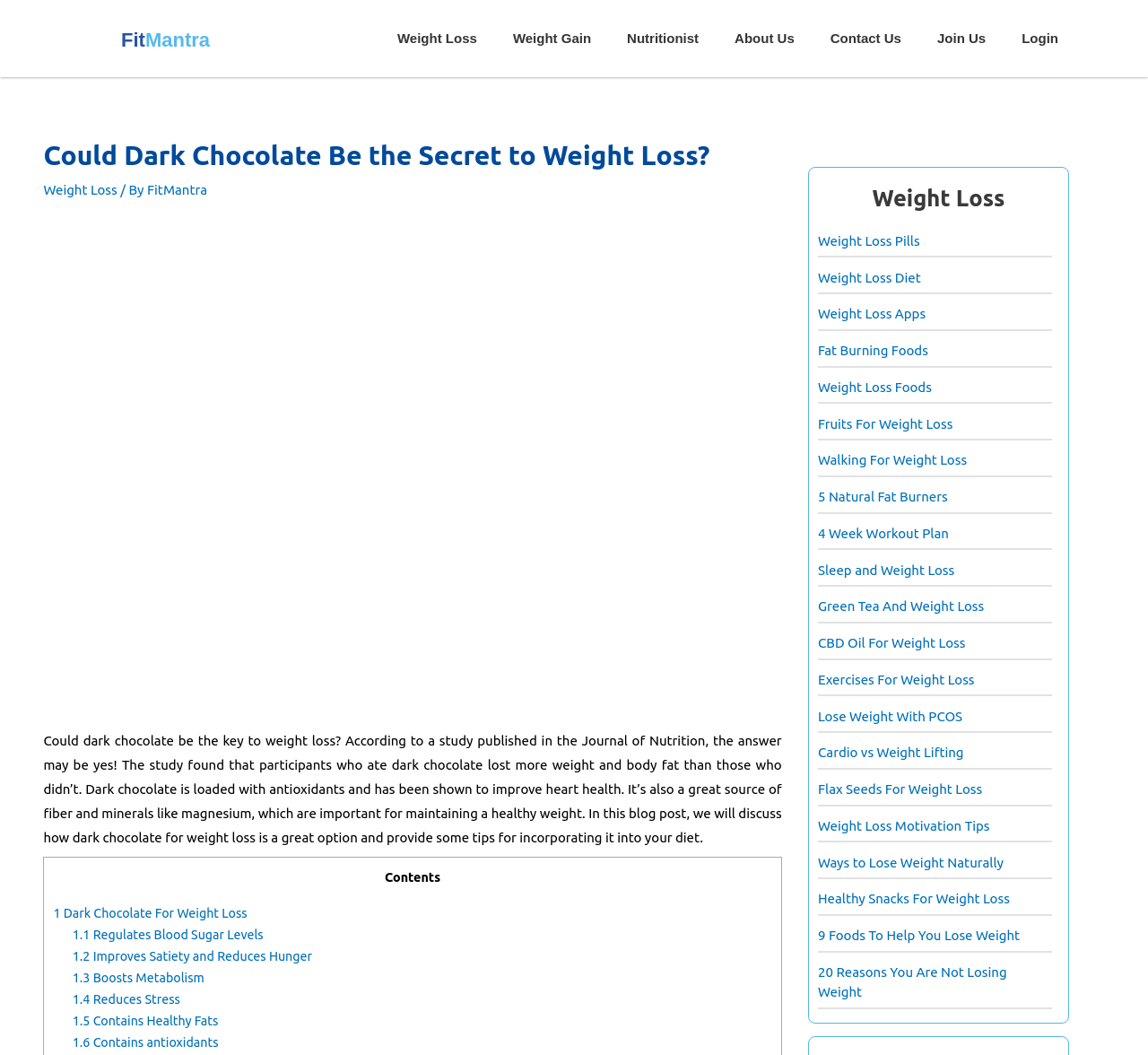Can you find the bounding box coordinates for the element that needs to be clicked to execute this instruction: "Explore the 'Weight Loss Pills' option"? The coordinates should be given as four float numbers between 0 and 1, i.e., [left, top, right, bottom].

[0.712, 0.221, 0.801, 0.235]